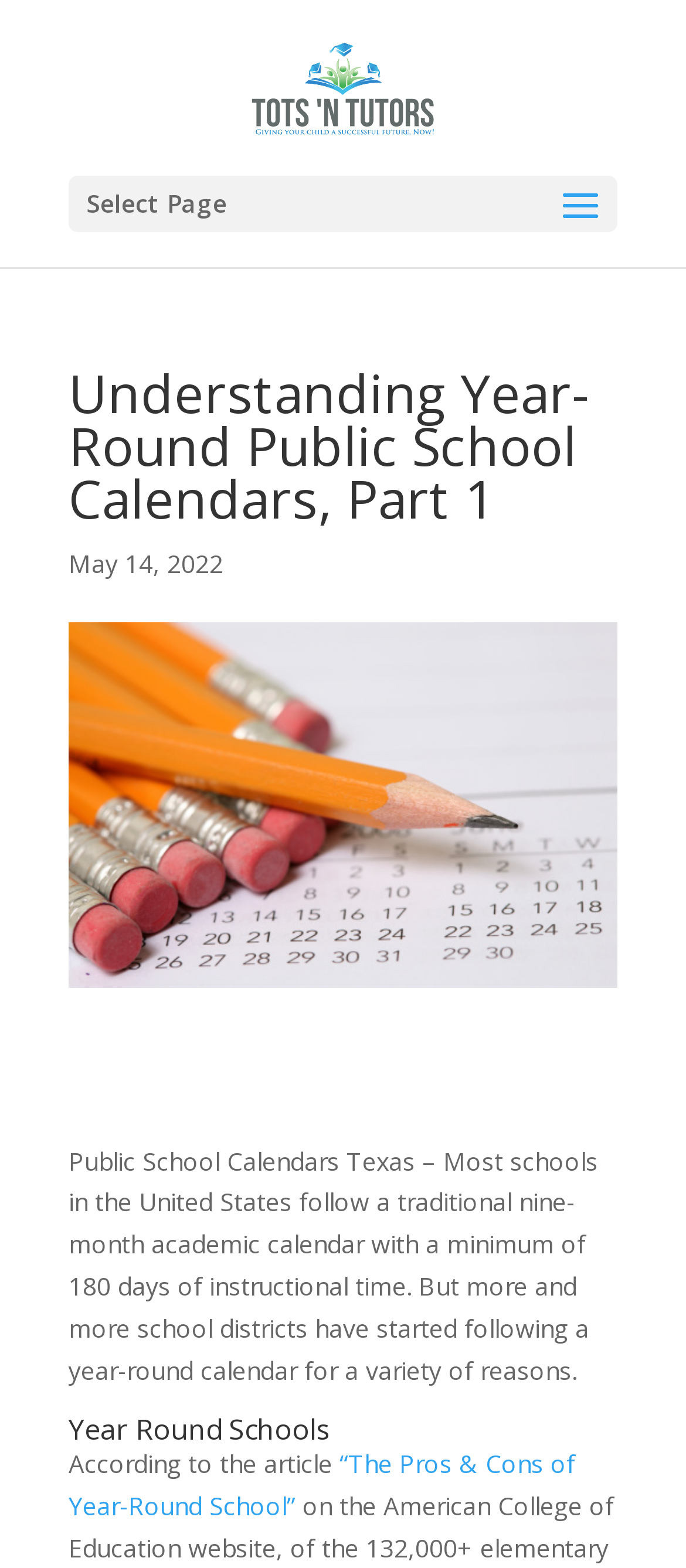What is the title of the linked article?
Use the screenshot to answer the question with a single word or phrase.

The Pros & Cons of Year-Round School